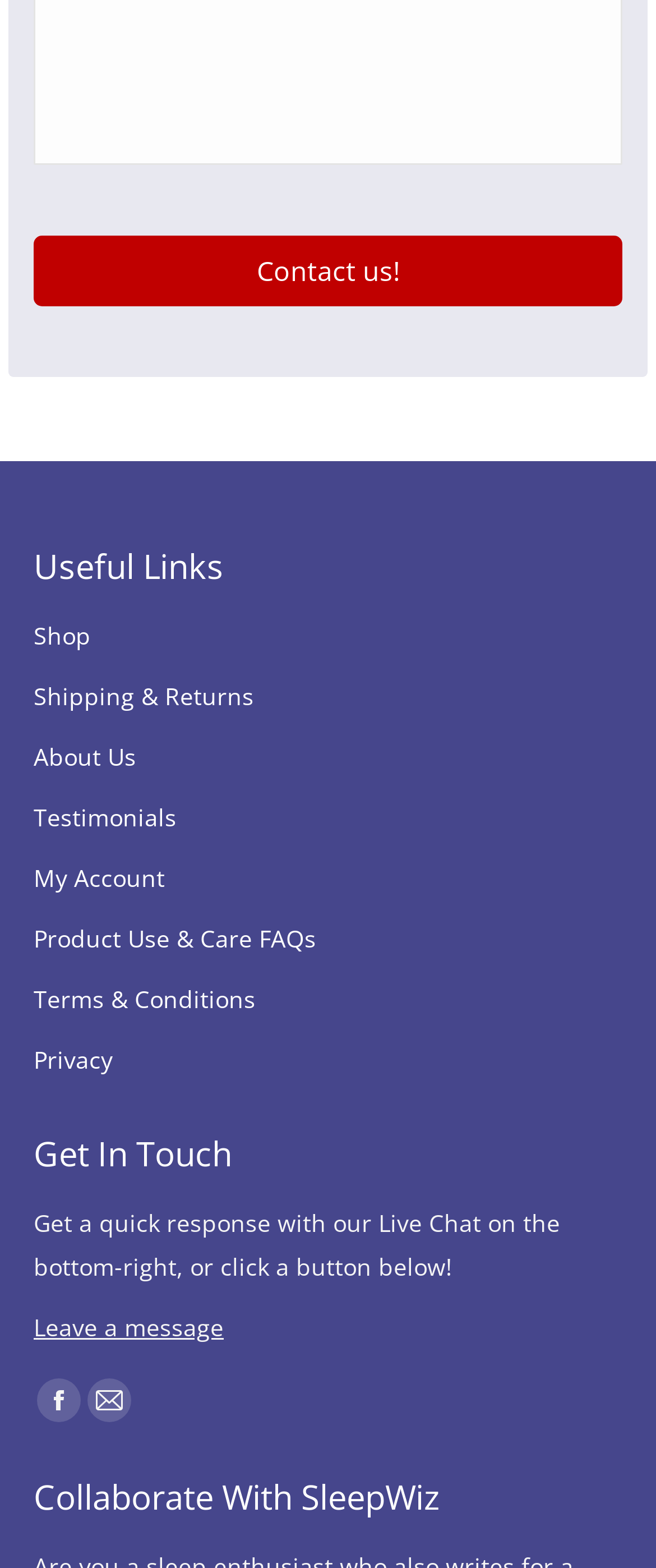Show me the bounding box coordinates of the clickable region to achieve the task as per the instruction: "Visit Facebook page".

[0.056, 0.879, 0.123, 0.907]